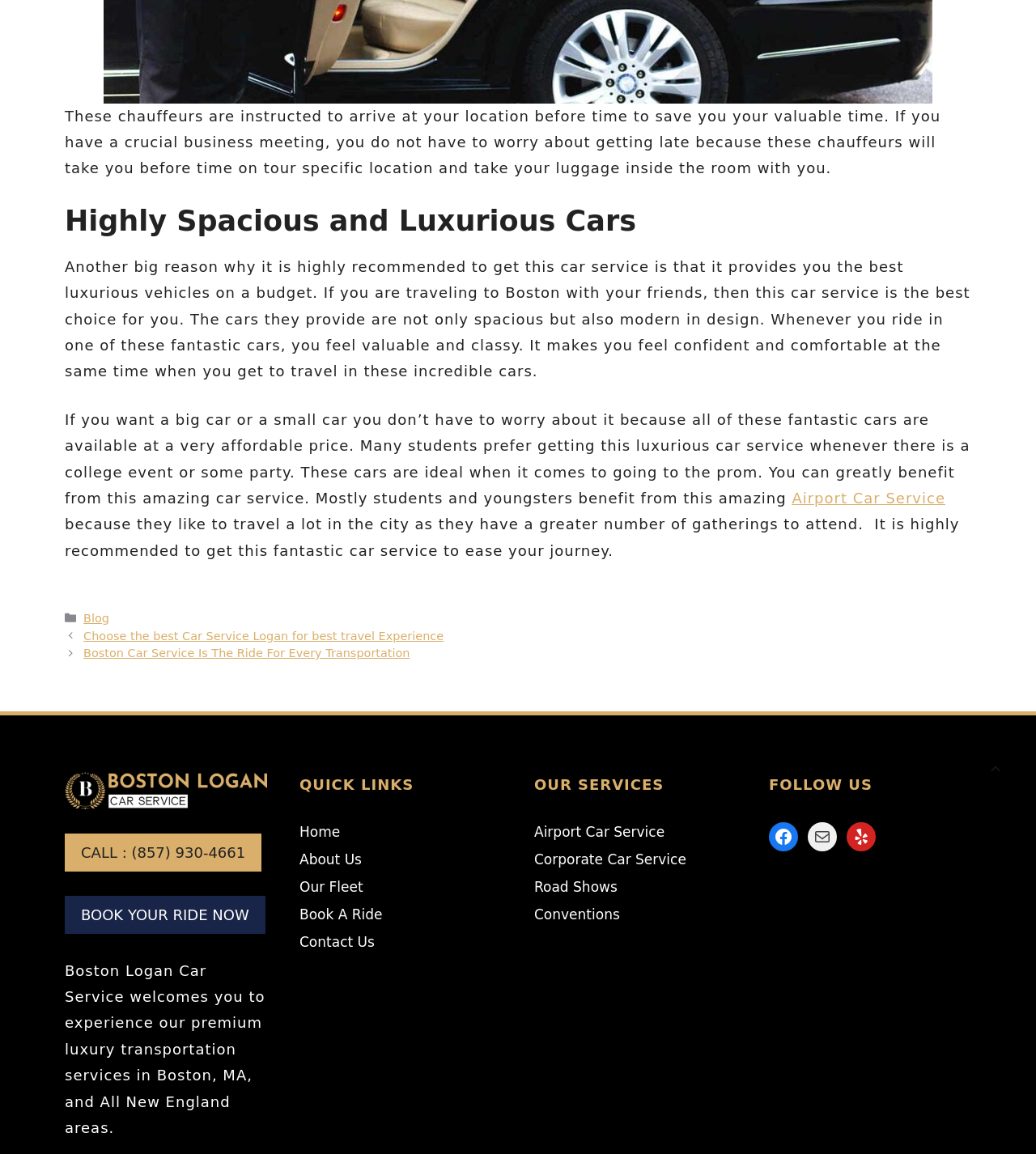Identify and provide the bounding box for the element described by: "Blog".

[0.081, 0.53, 0.105, 0.541]